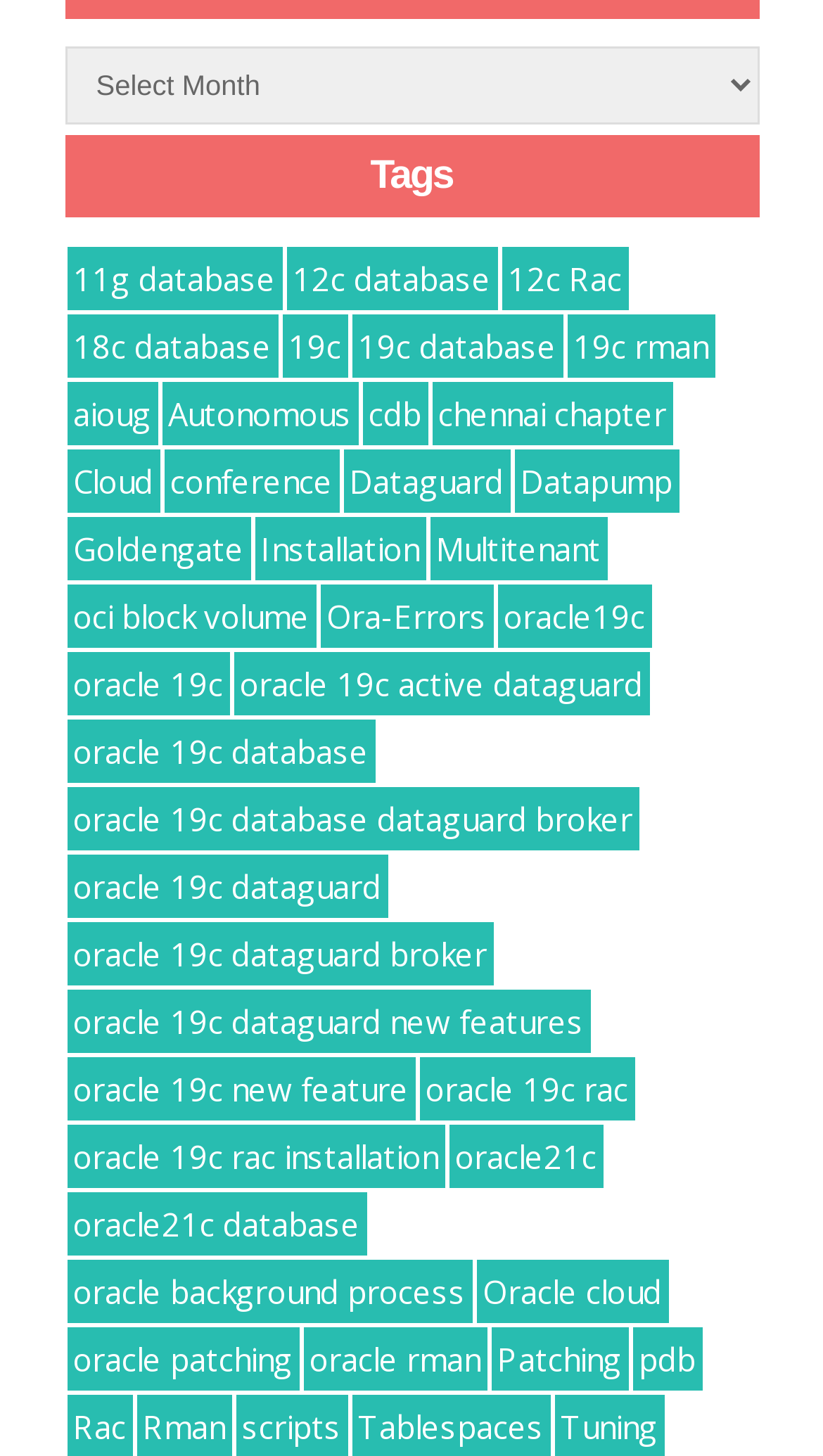How many tags are available?
Respond to the question with a single word or phrase according to the image.

516